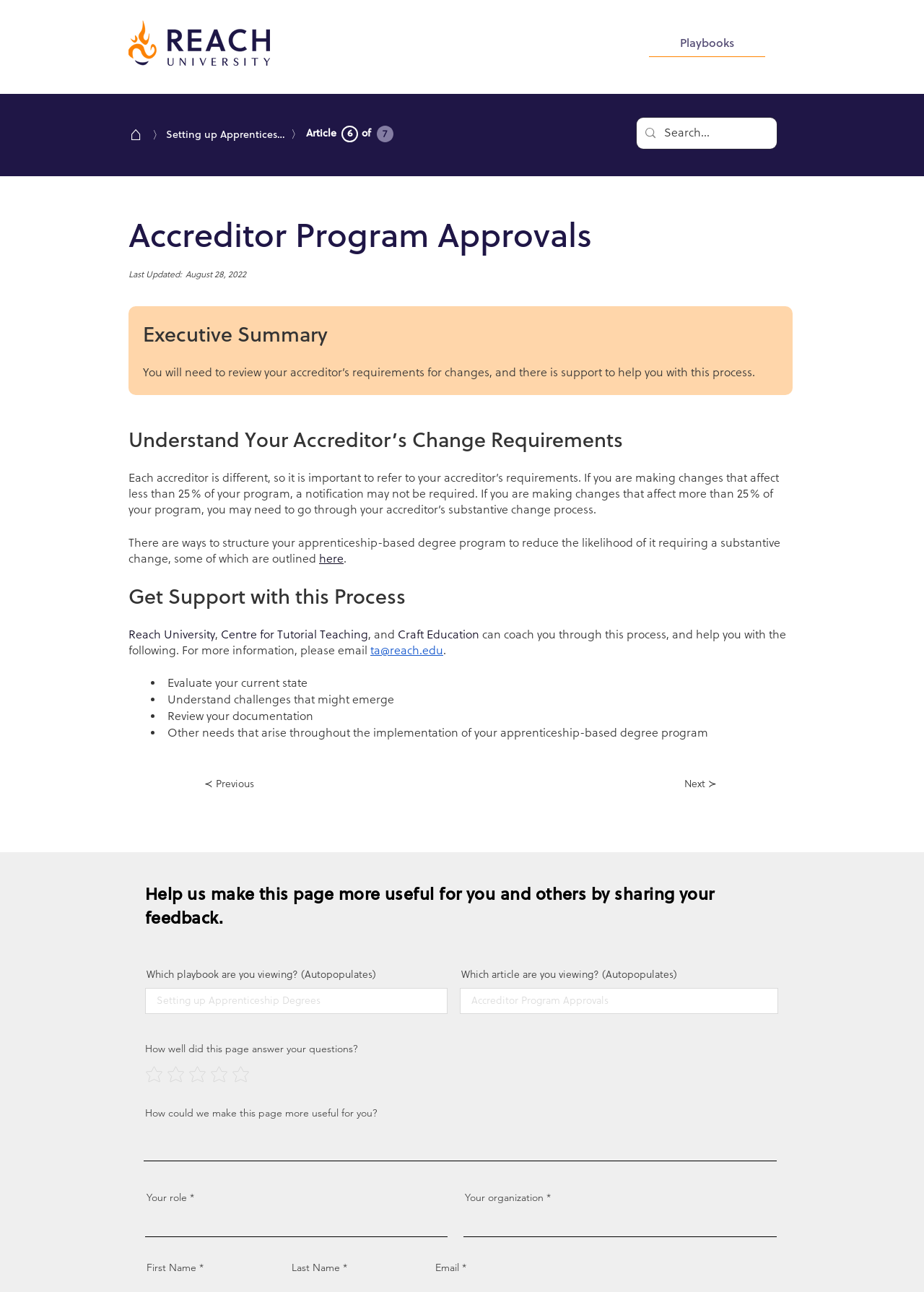Indicate the bounding box coordinates of the element that must be clicked to execute the instruction: "Click on the 'Next' button". The coordinates should be given as four float numbers between 0 and 1, i.e., [left, top, right, bottom].

[0.698, 0.596, 0.776, 0.618]